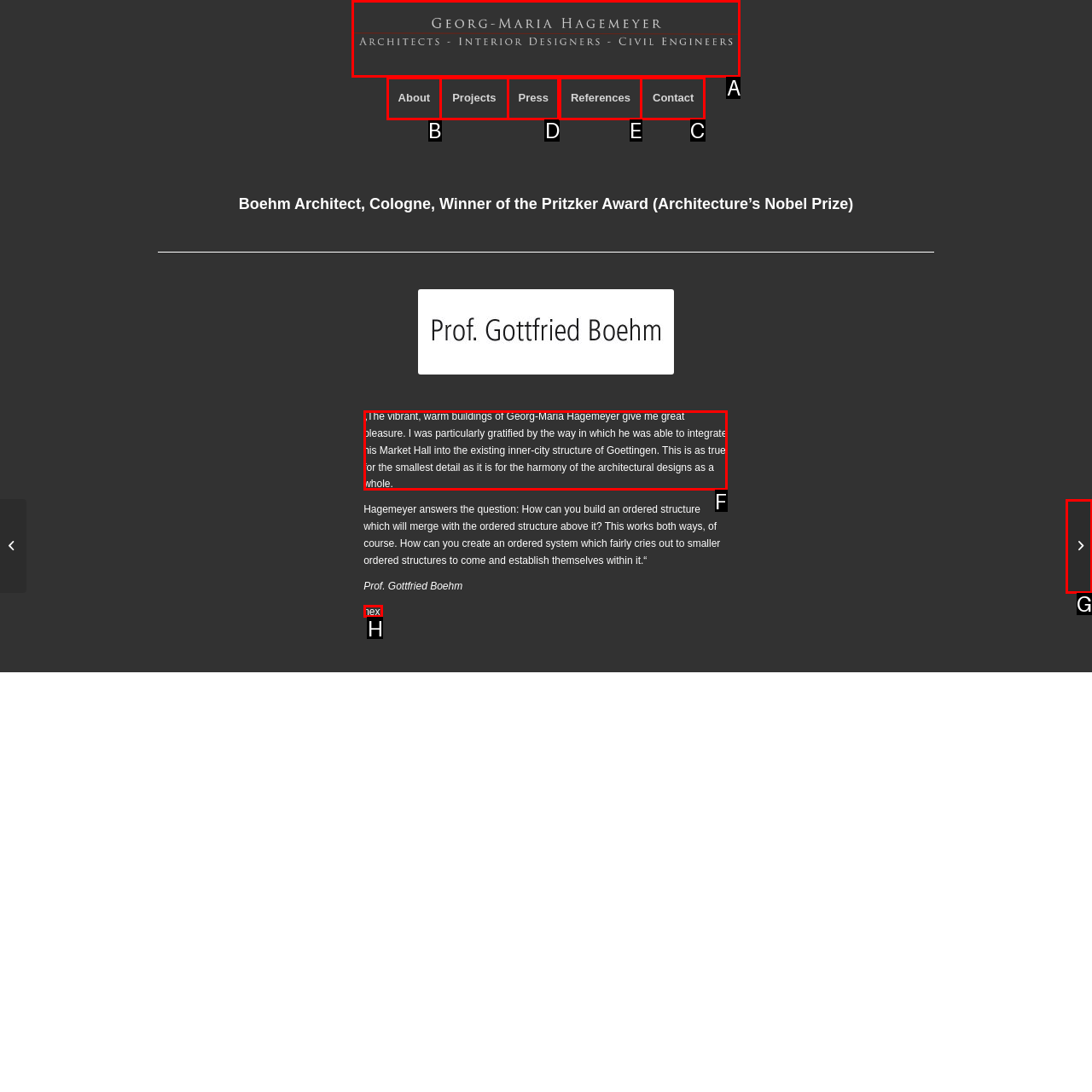Identify the correct UI element to click on to achieve the following task: Click on the 'July 24, 2020' link Respond with the corresponding letter from the given choices.

None